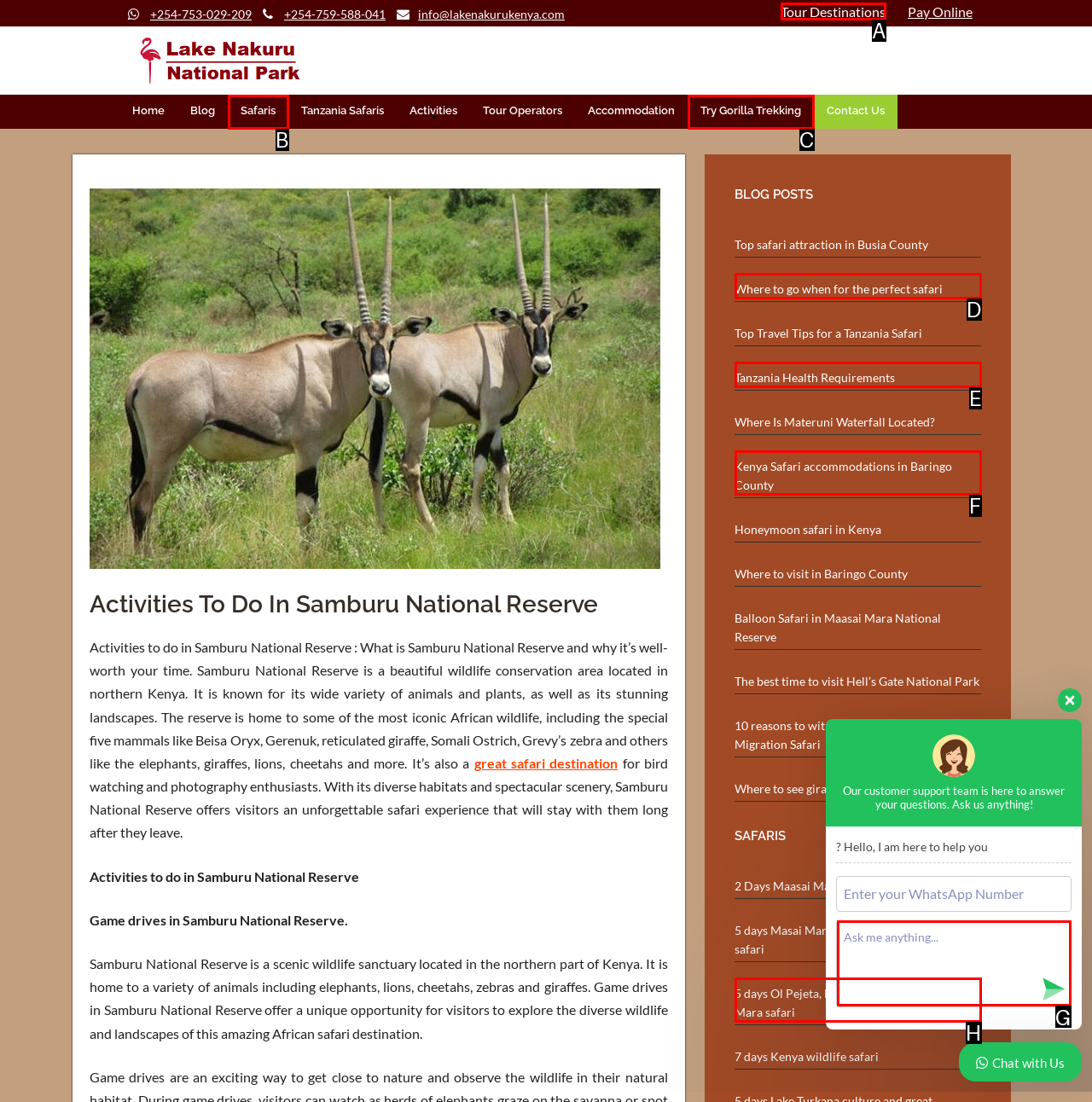Identify the correct UI element to click to follow this instruction: Click on the 'Tour Destinations' link
Respond with the letter of the appropriate choice from the displayed options.

A